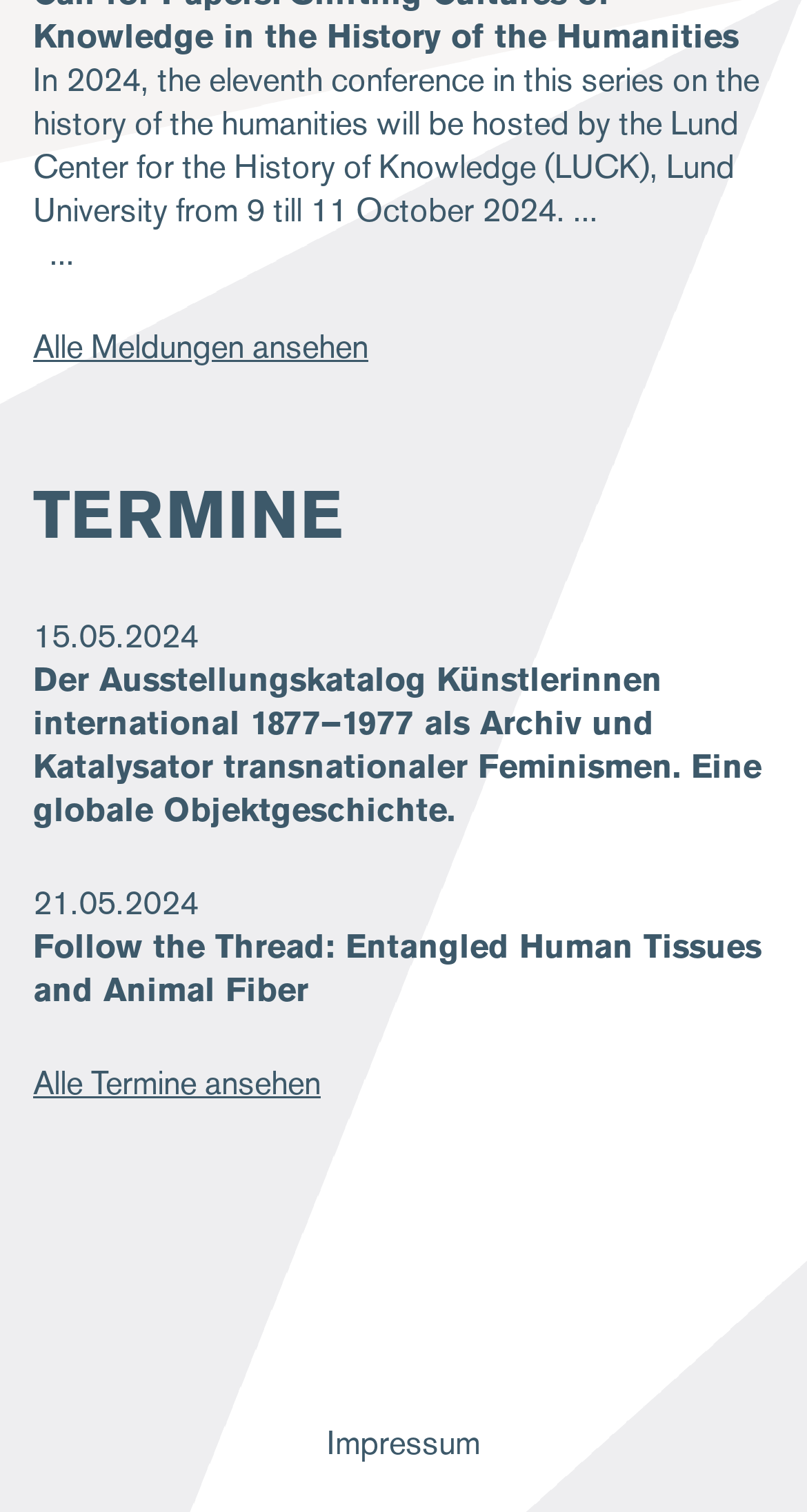Please respond in a single word or phrase: 
How many articles are listed?

2